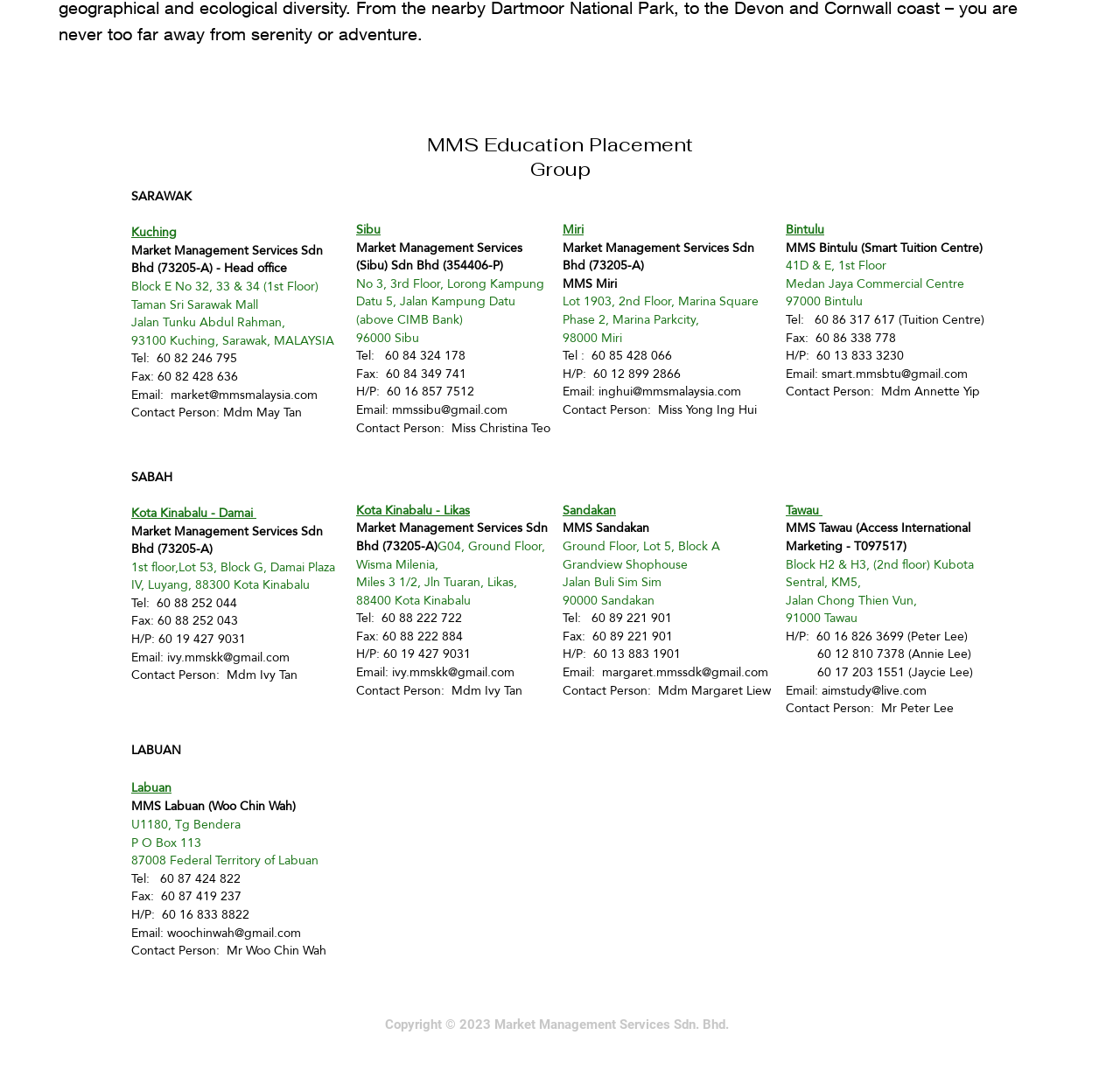What is the contact person for the Kuching office?
Using the image as a reference, answer the question in detail.

The contact person for the Kuching office is mentioned in the address section of the Kuching office, which is located at Block E No 32, 33 & 34 (1st Floor) Taman Sri Sarawak Mall, Jalan Tunku Abdul Rahman, 93100 Kuching, Sarawak, MALAYSIA.